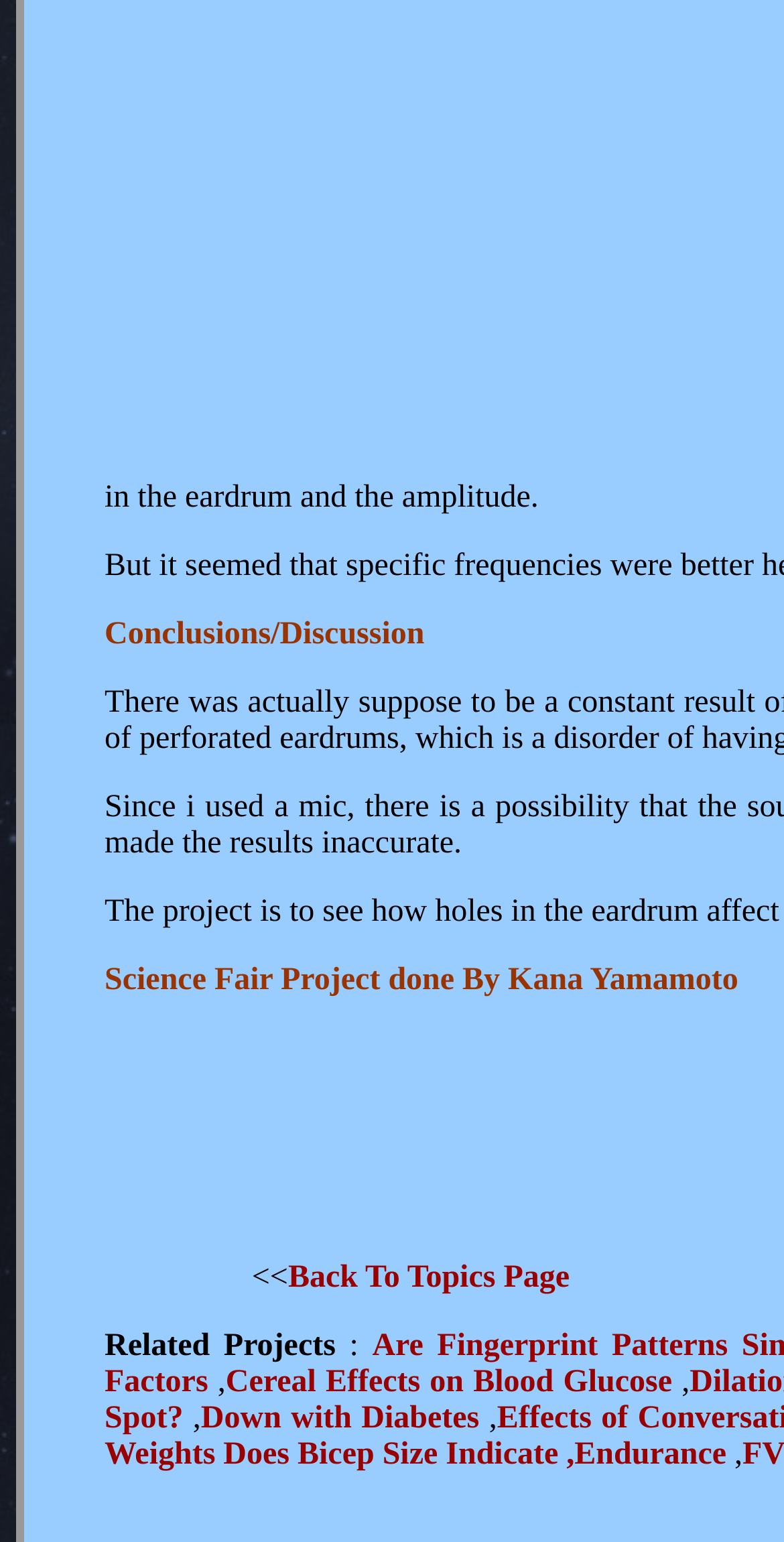Extract the bounding box coordinates of the UI element described by: "Cereal Effects on Blood Glucose". The coordinates should include four float numbers ranging from 0 to 1, e.g., [left, top, right, bottom].

[0.288, 0.885, 0.869, 0.907]